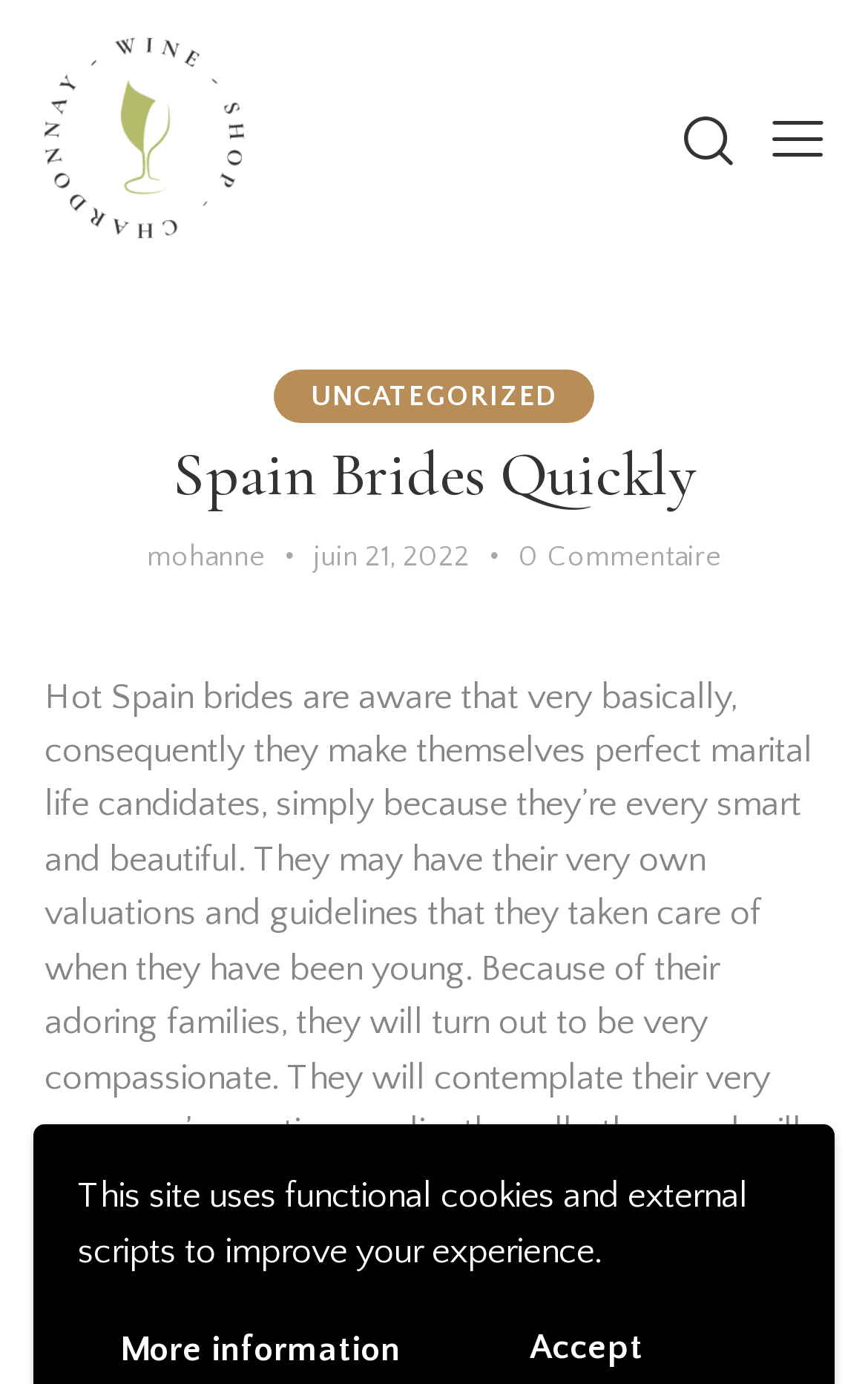Please study the image and answer the question comprehensively:
What is the date of the latest post?

I found the date of the latest post by looking at the text element with the content 'juin 21, 2022' which is located below the heading 'Spain Brides Quickly'.